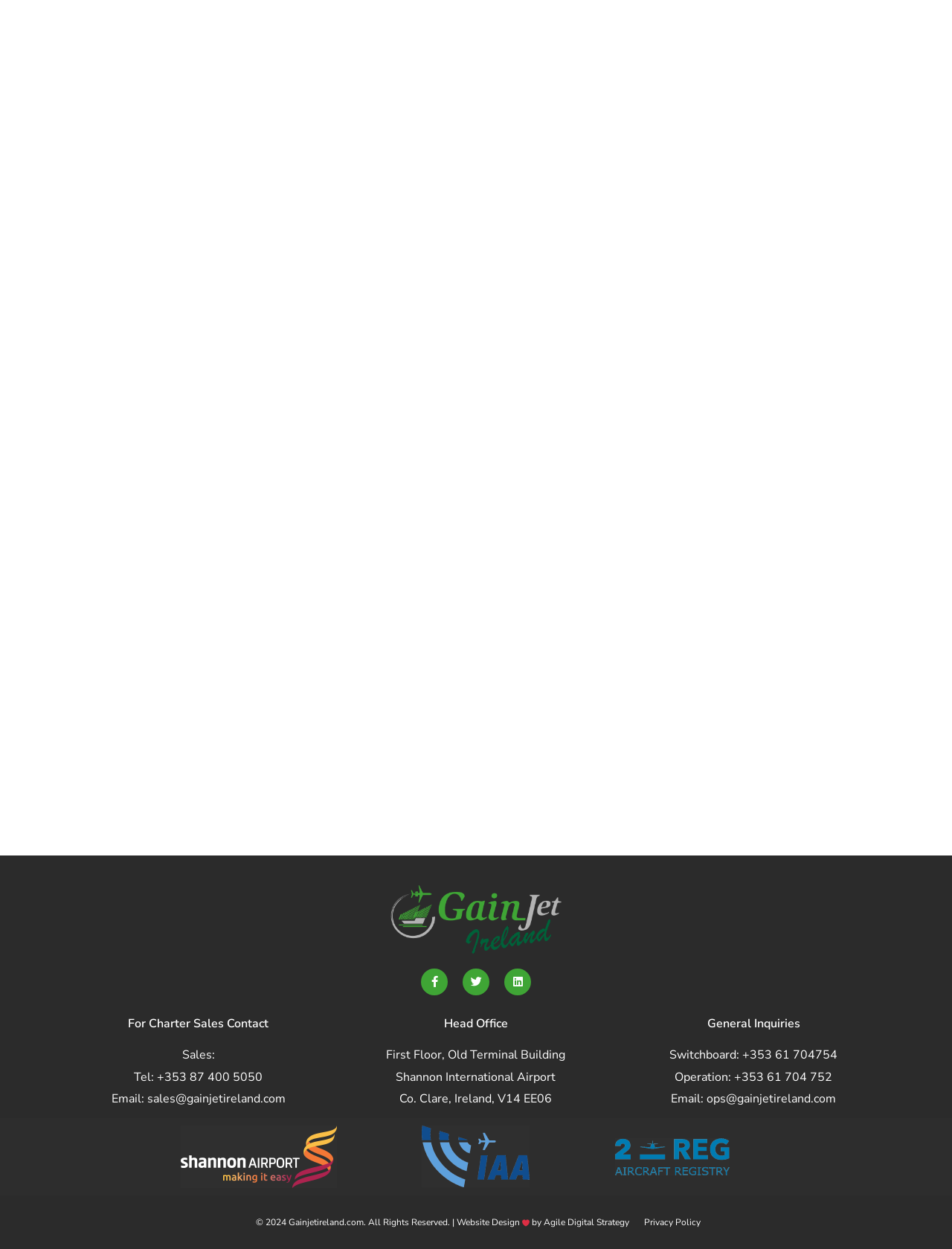Please identify the bounding box coordinates of the area that needs to be clicked to follow this instruction: "View the Privacy Policy".

[0.676, 0.974, 0.736, 0.983]